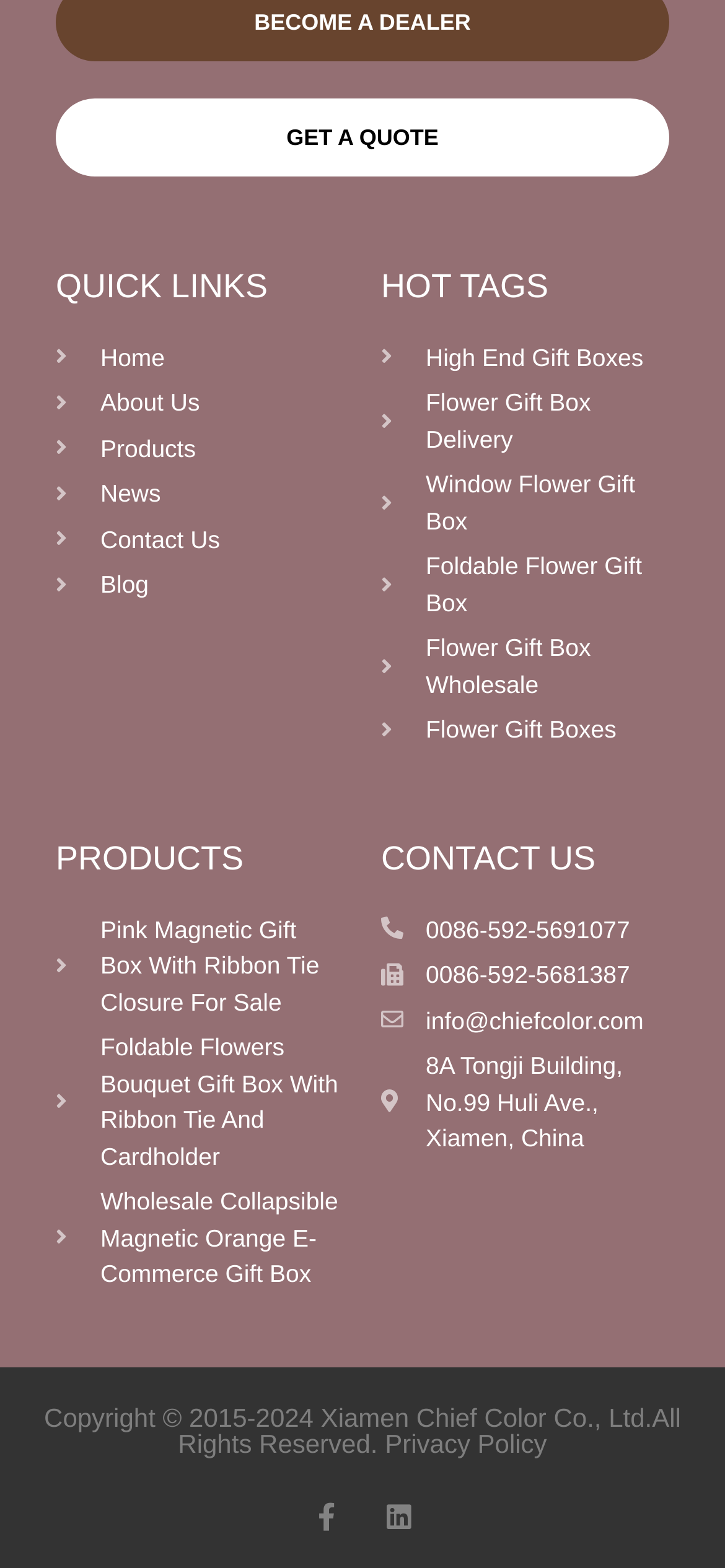Please reply with a single word or brief phrase to the question: 
What is the company's address?

8A Tongji Building, No.99 Huli Ave., Xiamen, China